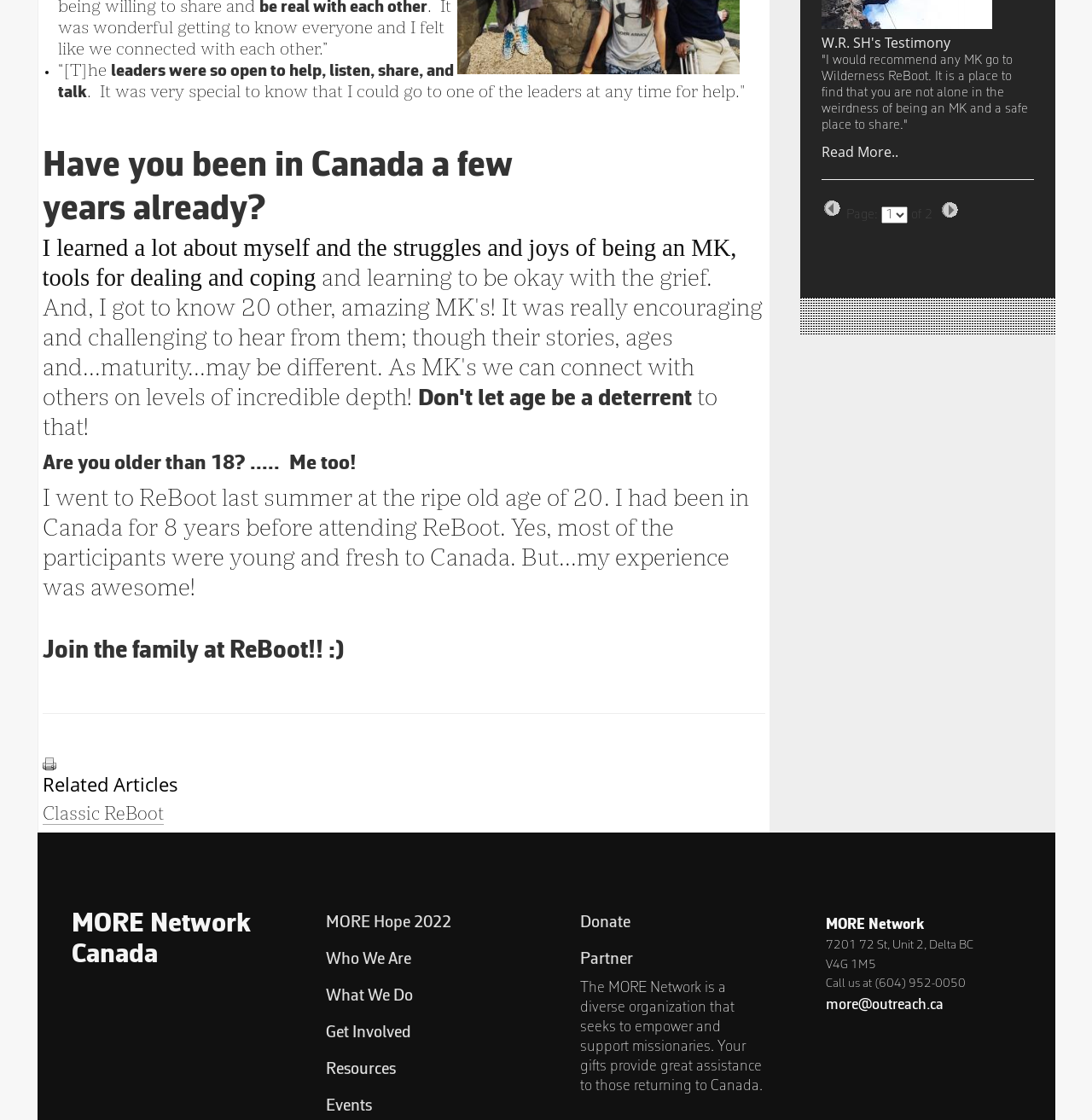Find the bounding box coordinates of the clickable area required to complete the following action: "Read 'Classic ReBoot' article".

[0.039, 0.714, 0.15, 0.74]